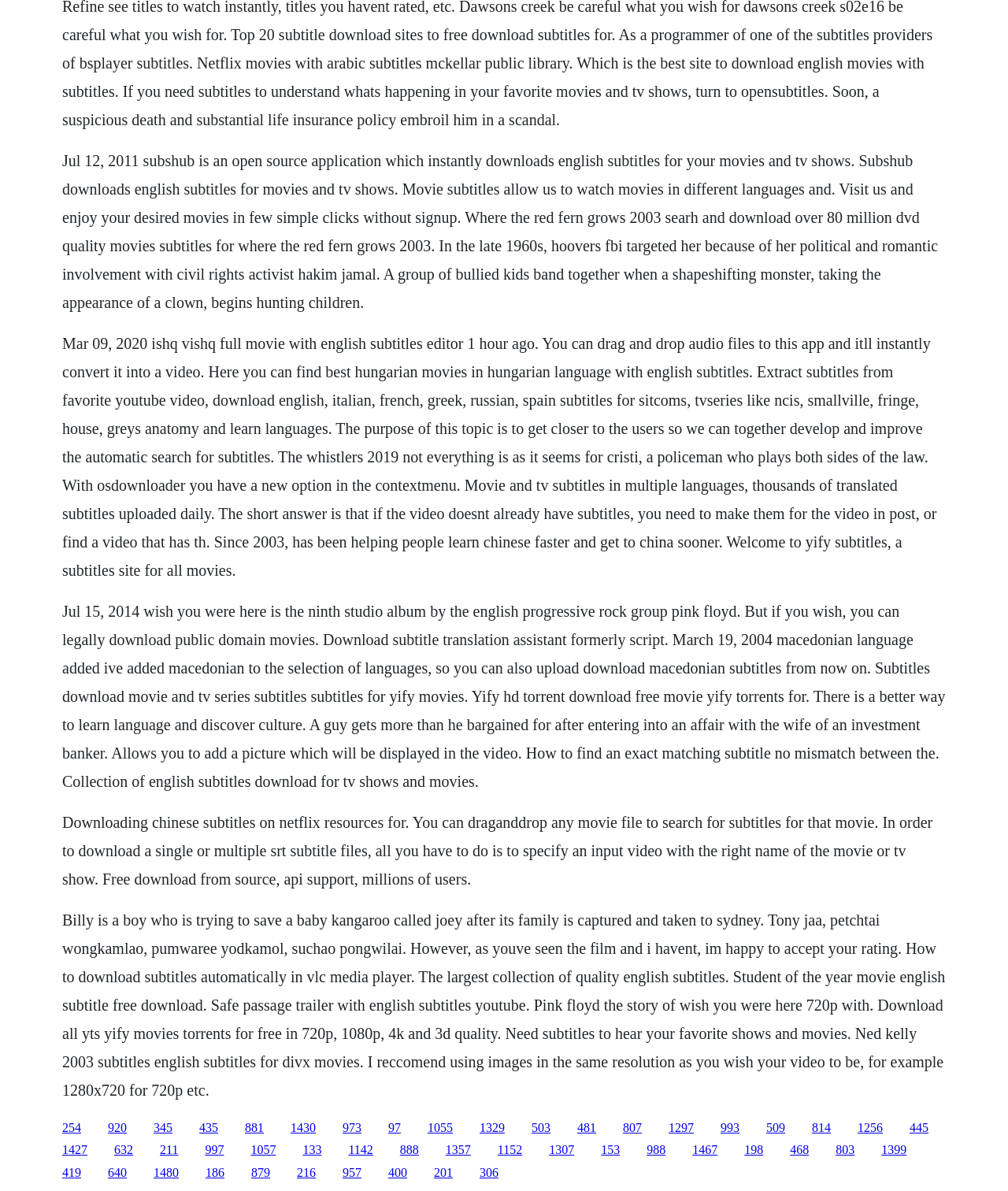Identify the bounding box coordinates of the region I need to click to complete this instruction: "Learn more about Shelley".

None